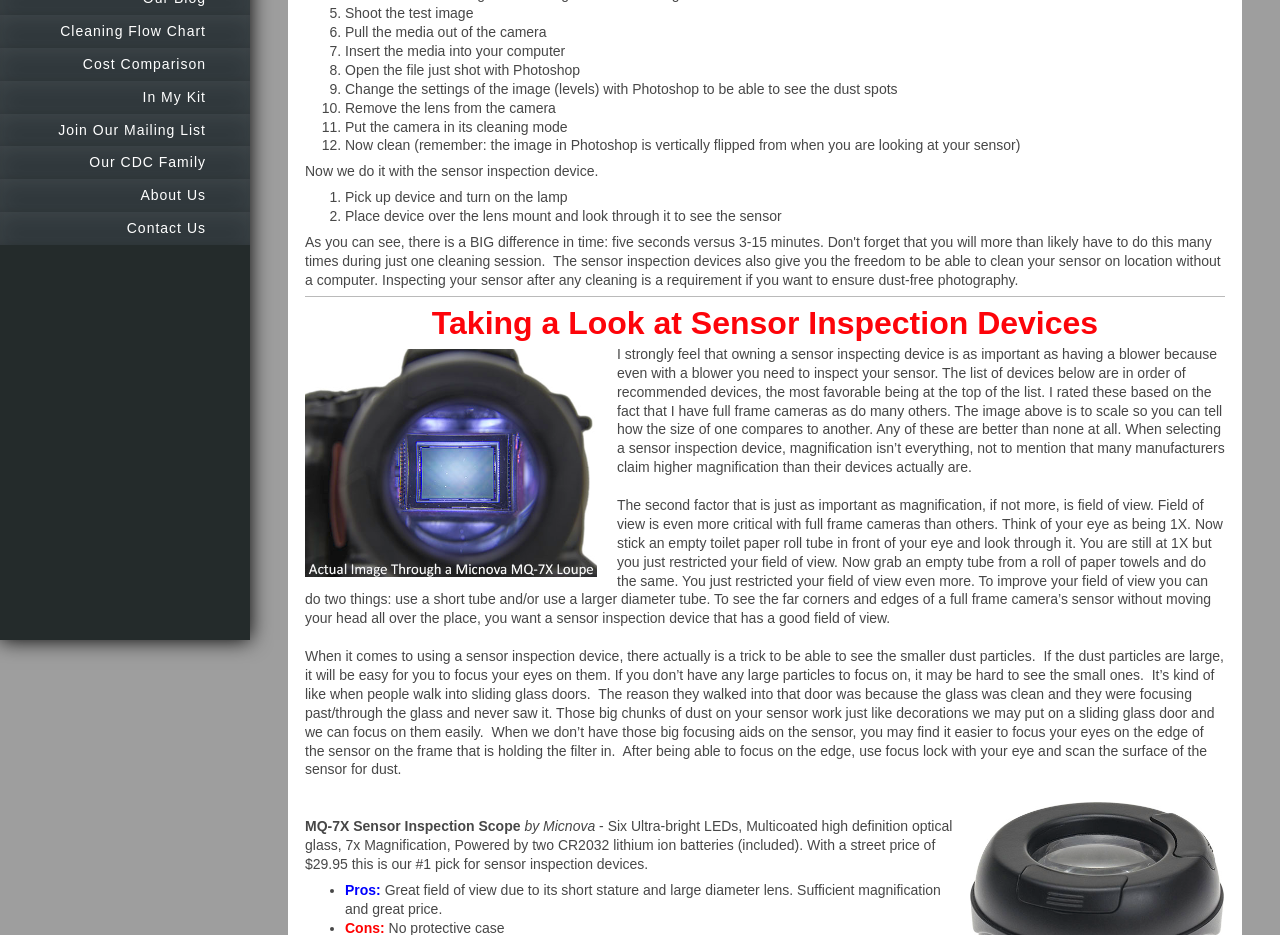Based on the element description Our CDC Family, identify the bounding box coordinates for the UI element. The coordinates should be in the format (top-left x, top-left y, bottom-right x, bottom-right y) and within the 0 to 1 range.

[0.0, 0.157, 0.195, 0.192]